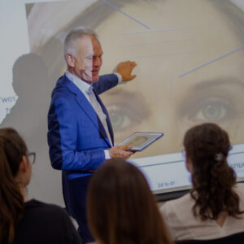What is the title of the session?
From the details in the image, answer the question comprehensively.

The title of the session is 'Getting Started In Aesthetics', which suggests that the training is focused on introducing medical professionals to the basics of aesthetics, including Botox and dermal fillers.